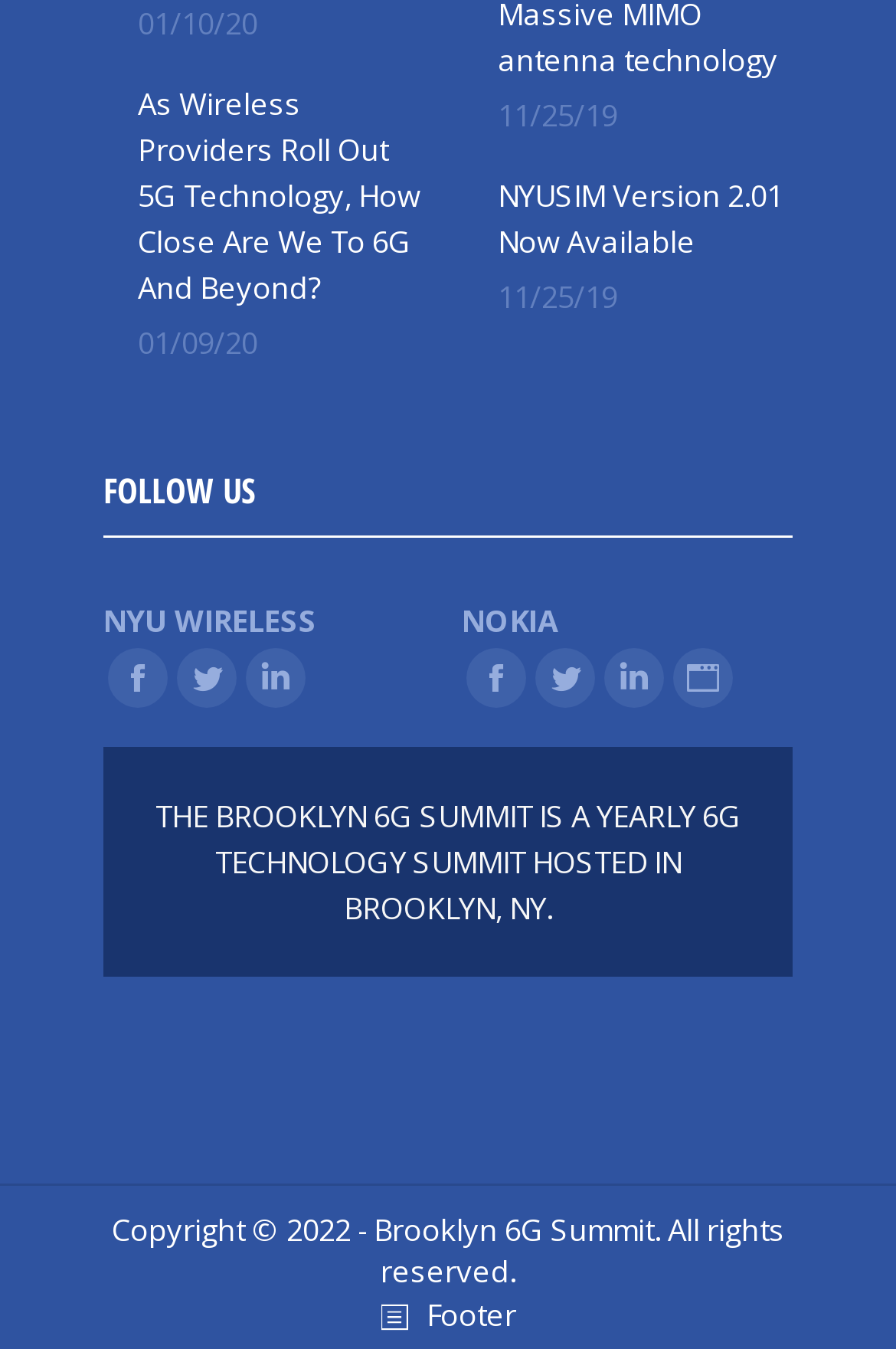Find the bounding box coordinates of the element you need to click on to perform this action: 'Find out more about the Brooklyn 6G Summit'. The coordinates should be represented by four float values between 0 and 1, in the format [left, top, right, bottom].

[0.115, 0.553, 0.885, 0.723]